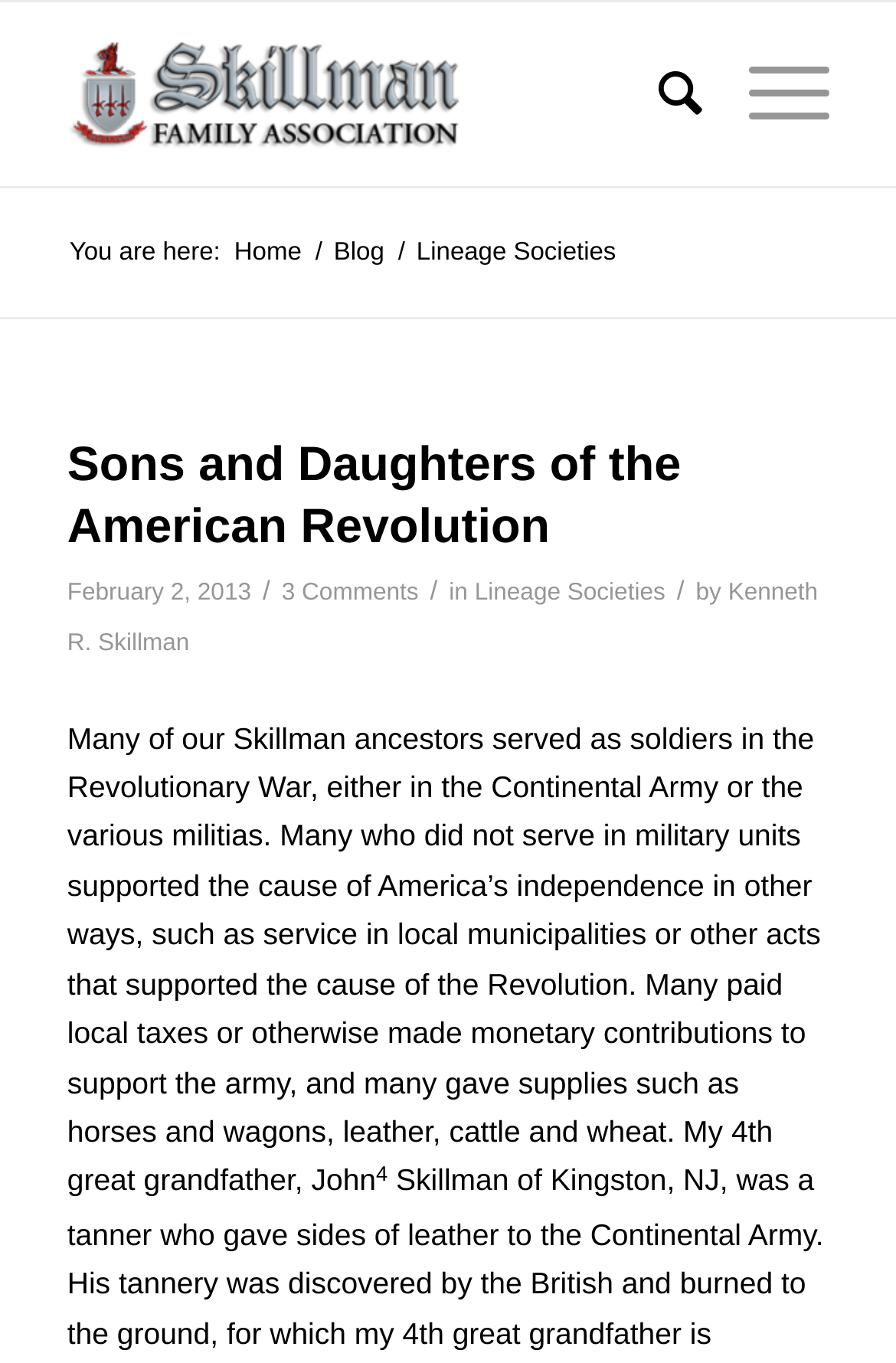Determine the bounding box coordinates for the clickable element to execute this instruction: "View the 'Sons and Daughters of the American Revolution' link". Provide the coordinates as four float numbers between 0 and 1, i.e., [left, top, right, bottom].

[0.075, 0.322, 0.76, 0.407]